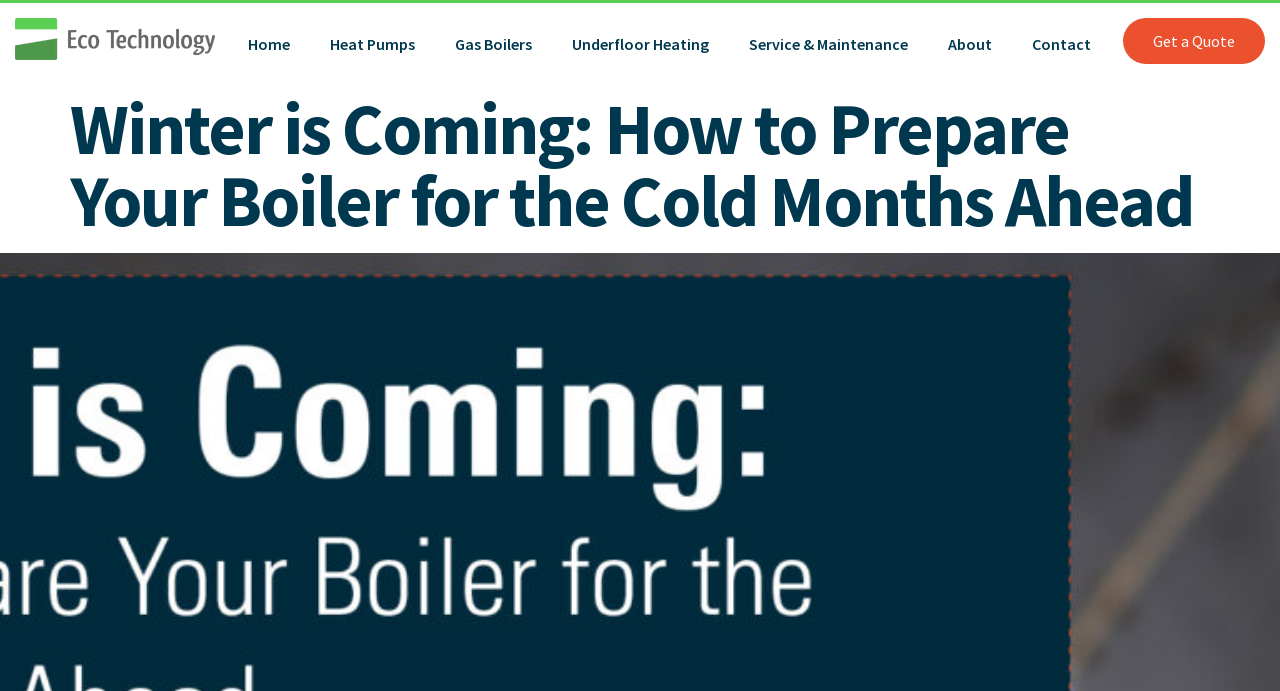Locate the bounding box coordinates of the item that should be clicked to fulfill the instruction: "click the logo".

[0.012, 0.026, 0.168, 0.087]